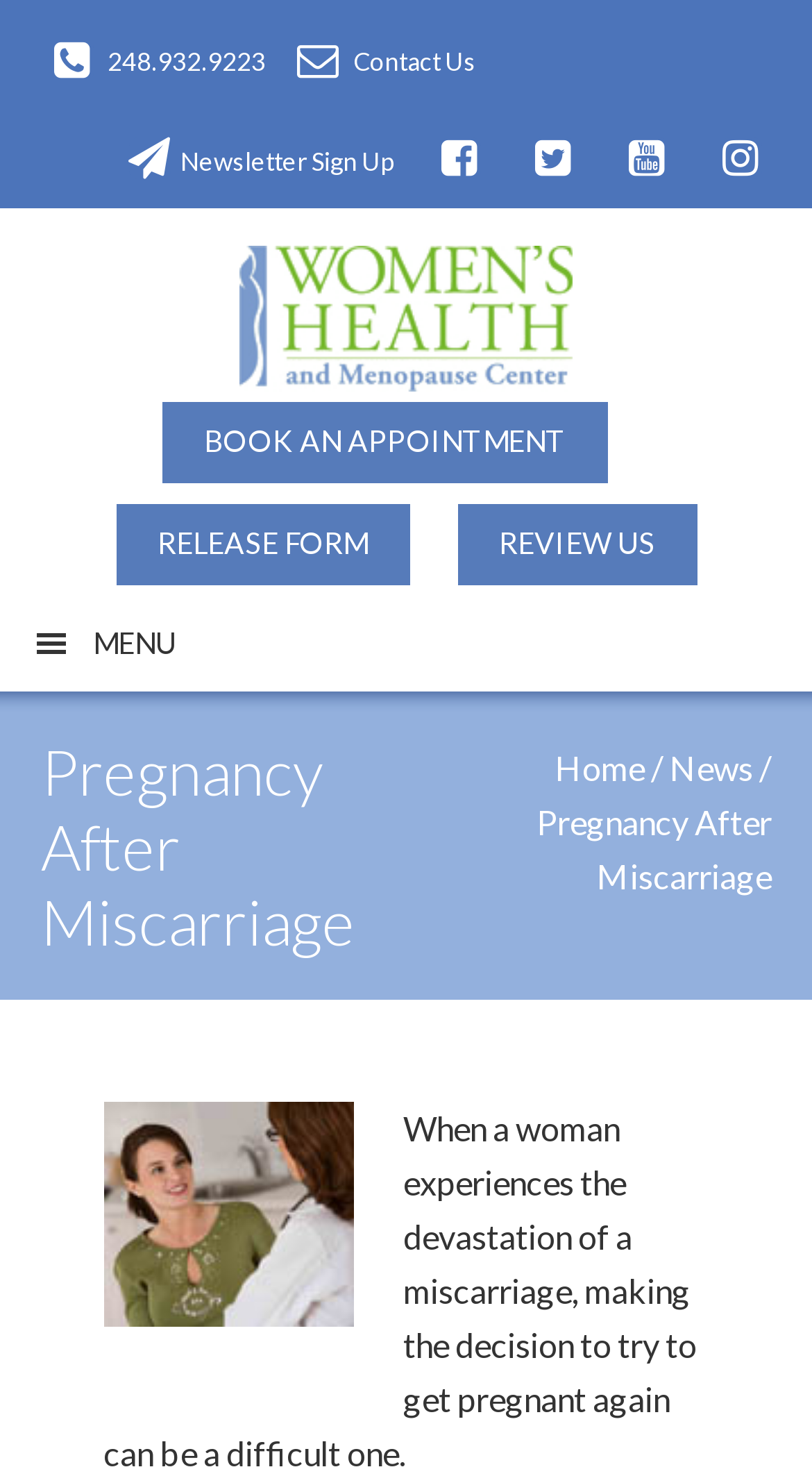Using the webpage screenshot and the element description Review Us, determine the bounding box coordinates. Specify the coordinates in the format (top-left x, top-left y, bottom-right x, bottom-right y) with values ranging from 0 to 1.

[0.563, 0.343, 0.858, 0.398]